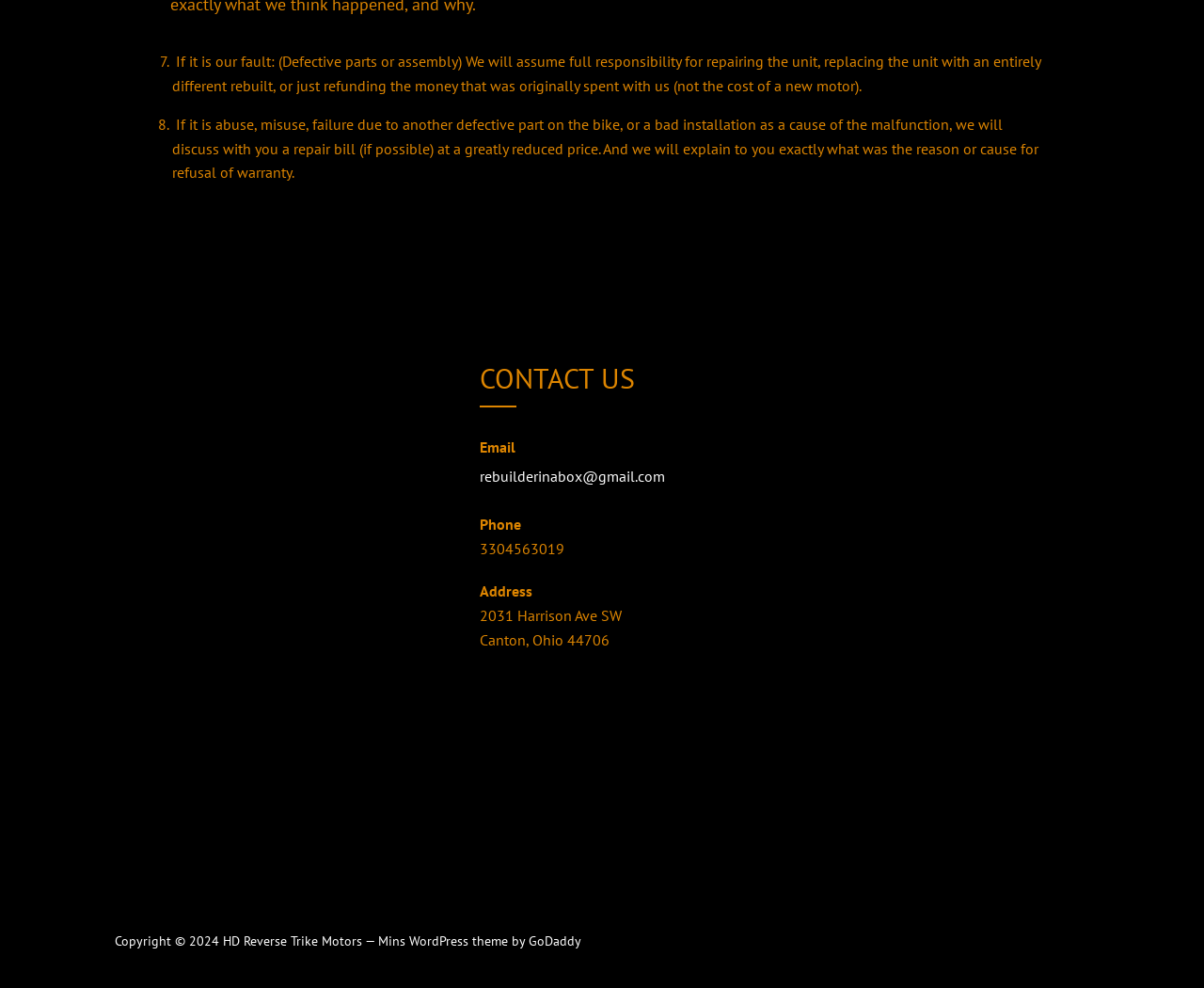What is the address? Using the information from the screenshot, answer with a single word or phrase.

2031 Harrison Ave SW